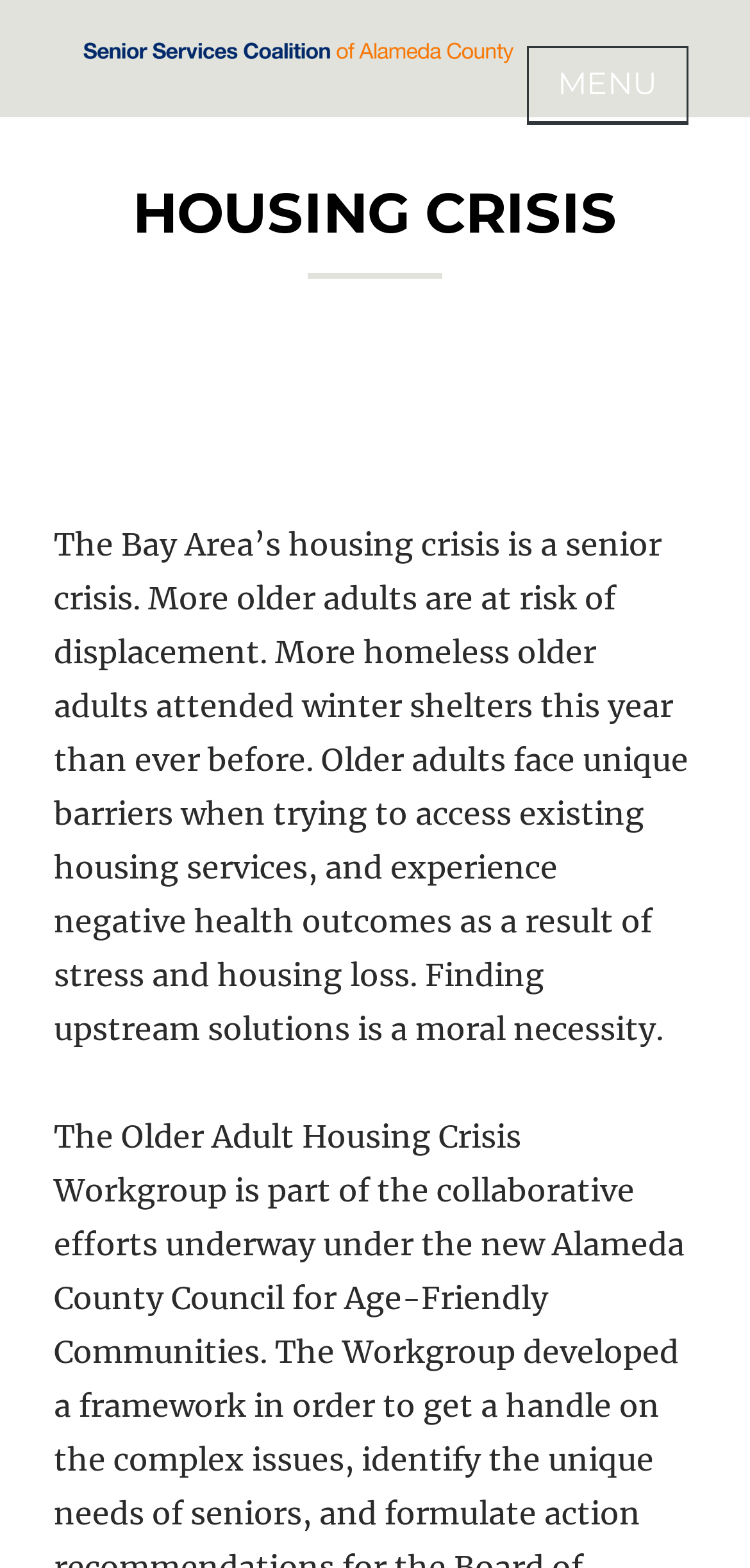Using the information in the image, give a comprehensive answer to the question: 
What is the crisis mentioned on the webpage?

I determined the answer by looking at the heading element 'HOUSING CRISIS' which is a prominent element on the webpage, indicating that the webpage is discussing a housing crisis.